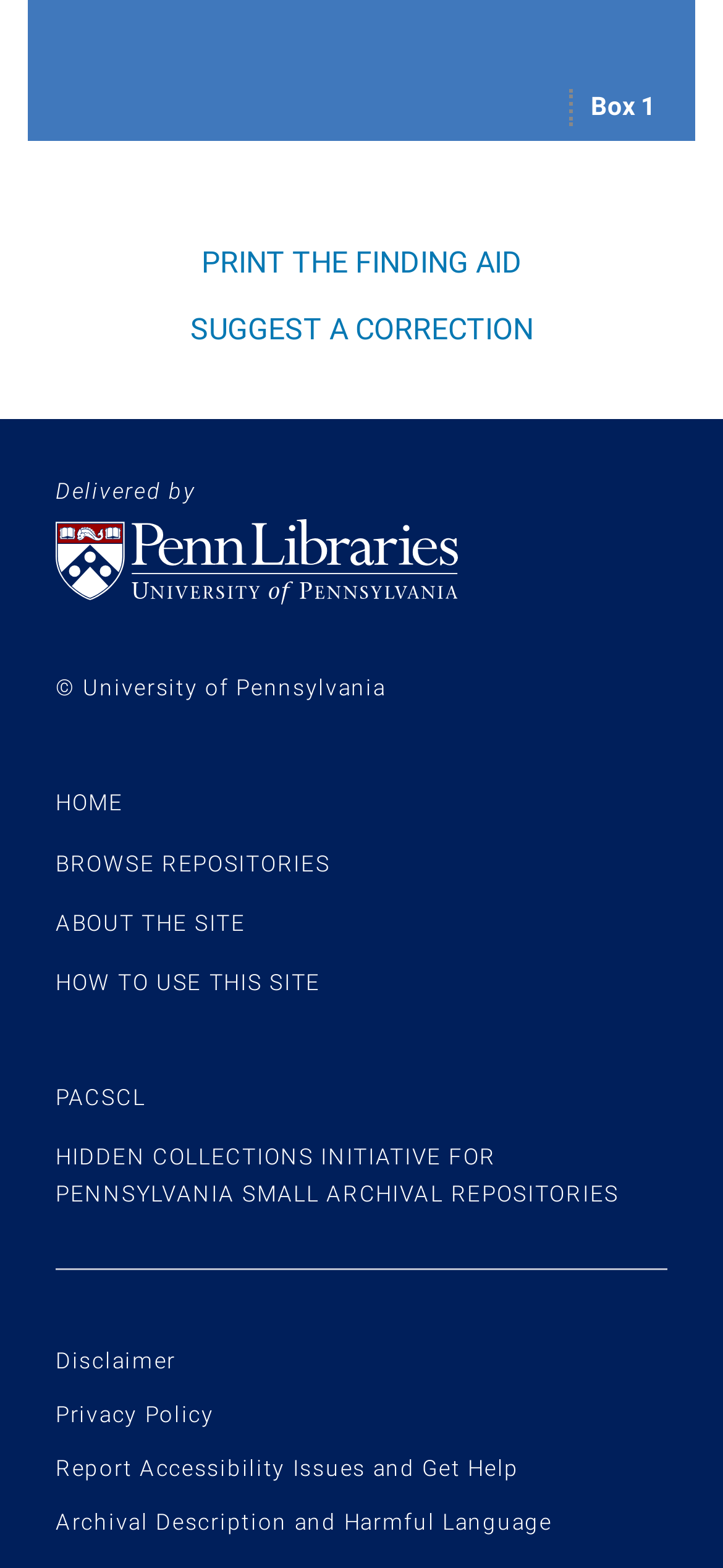Find the bounding box coordinates for the area that should be clicked to accomplish the instruction: "Go to University of Pennsylvania Libraries homepage".

[0.077, 0.331, 0.923, 0.386]